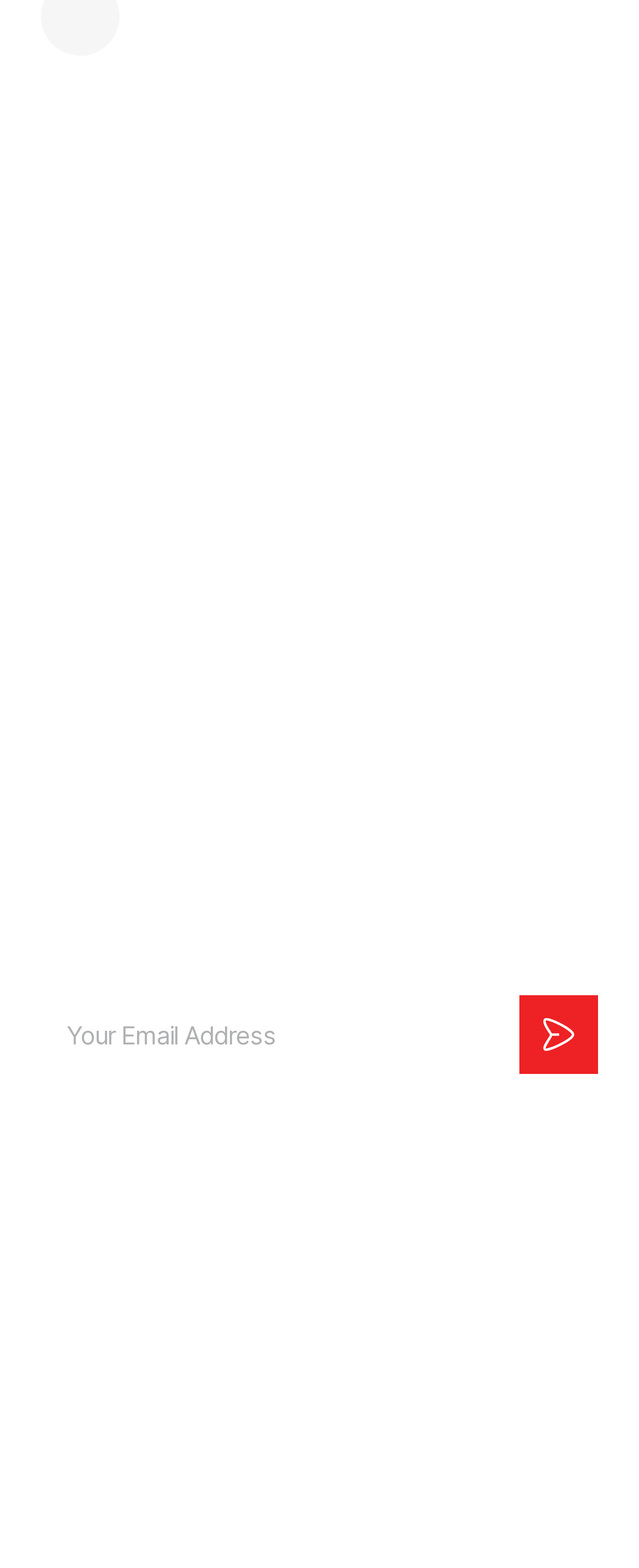Extract the bounding box coordinates for the UI element described by the text: "Community Calendar". The coordinates should be in the form of [left, top, right, bottom] with values between 0 and 1.

[0.526, 0.208, 0.895, 0.231]